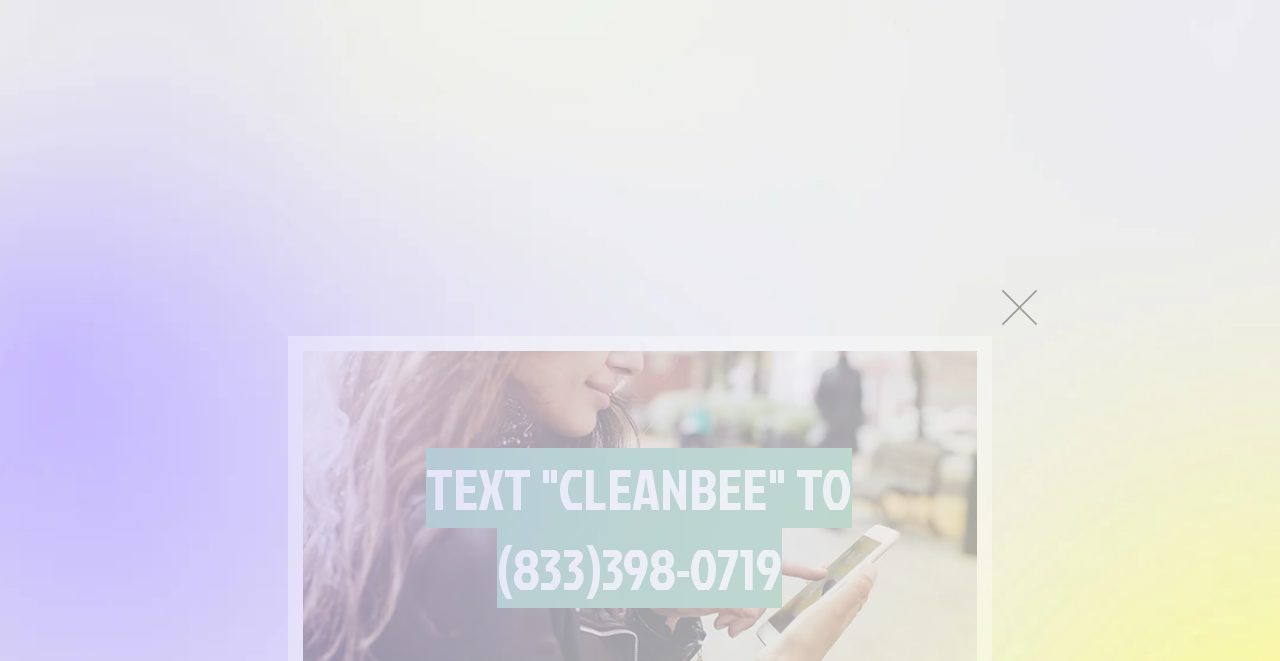Determine the bounding box coordinates of the clickable region to carry out the instruction: "Go back to the site".

[0.782, 0.439, 0.81, 0.492]